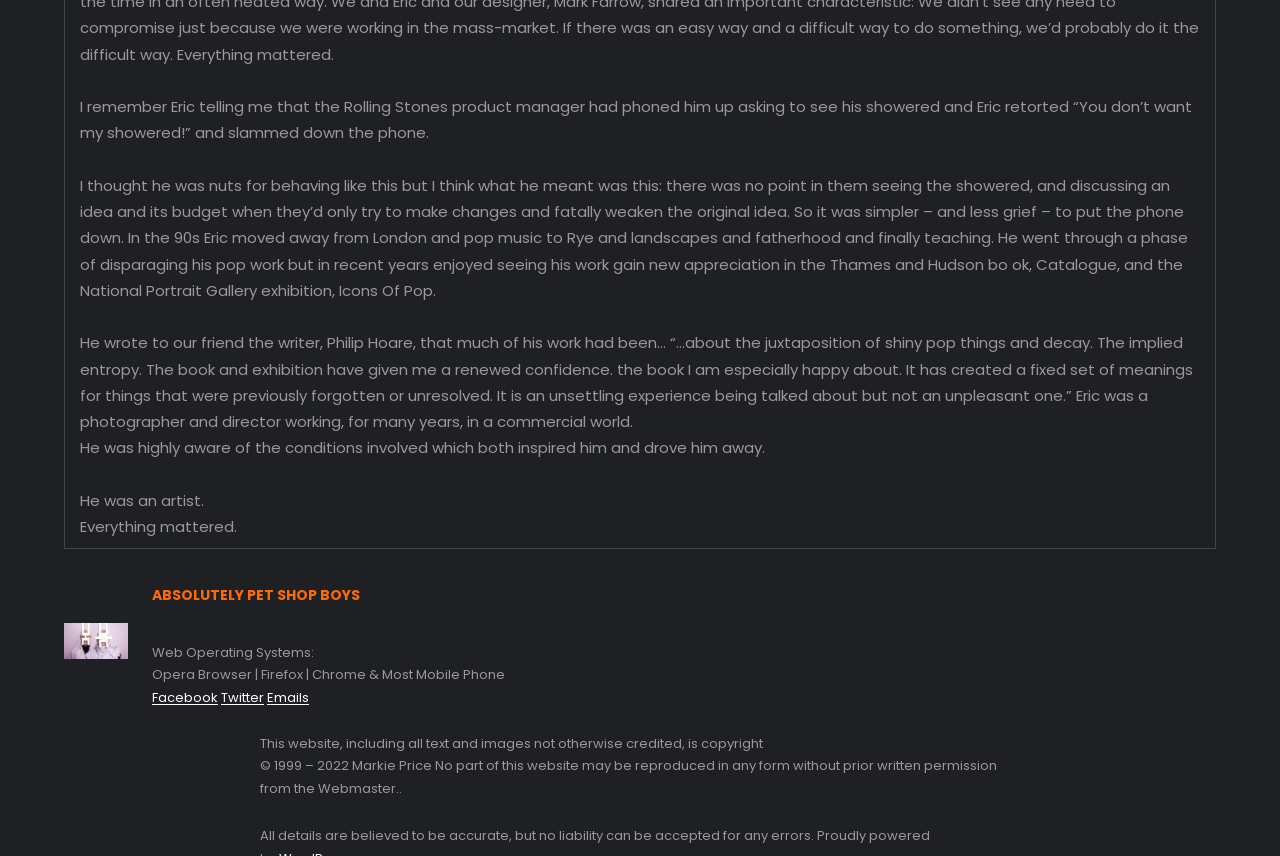What is the name of the book mentioned in the text?
Please provide a single word or phrase based on the screenshot.

Catalogue